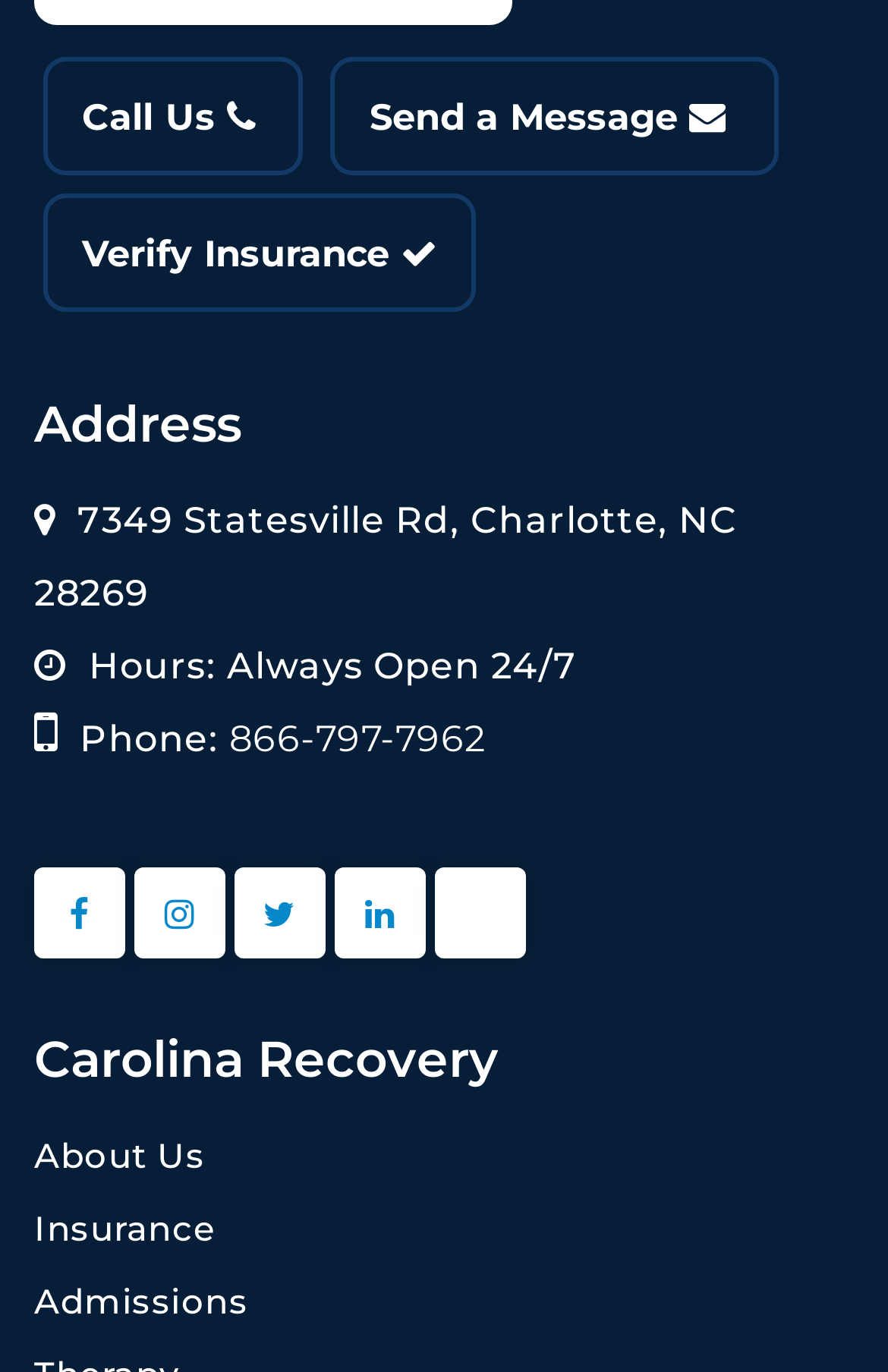What is the address of Carolina Recovery?
Please analyze the image and answer the question with as much detail as possible.

I found the address by looking at the static text element with the bounding box coordinates [0.038, 0.364, 0.831, 0.449] which contains the address information.